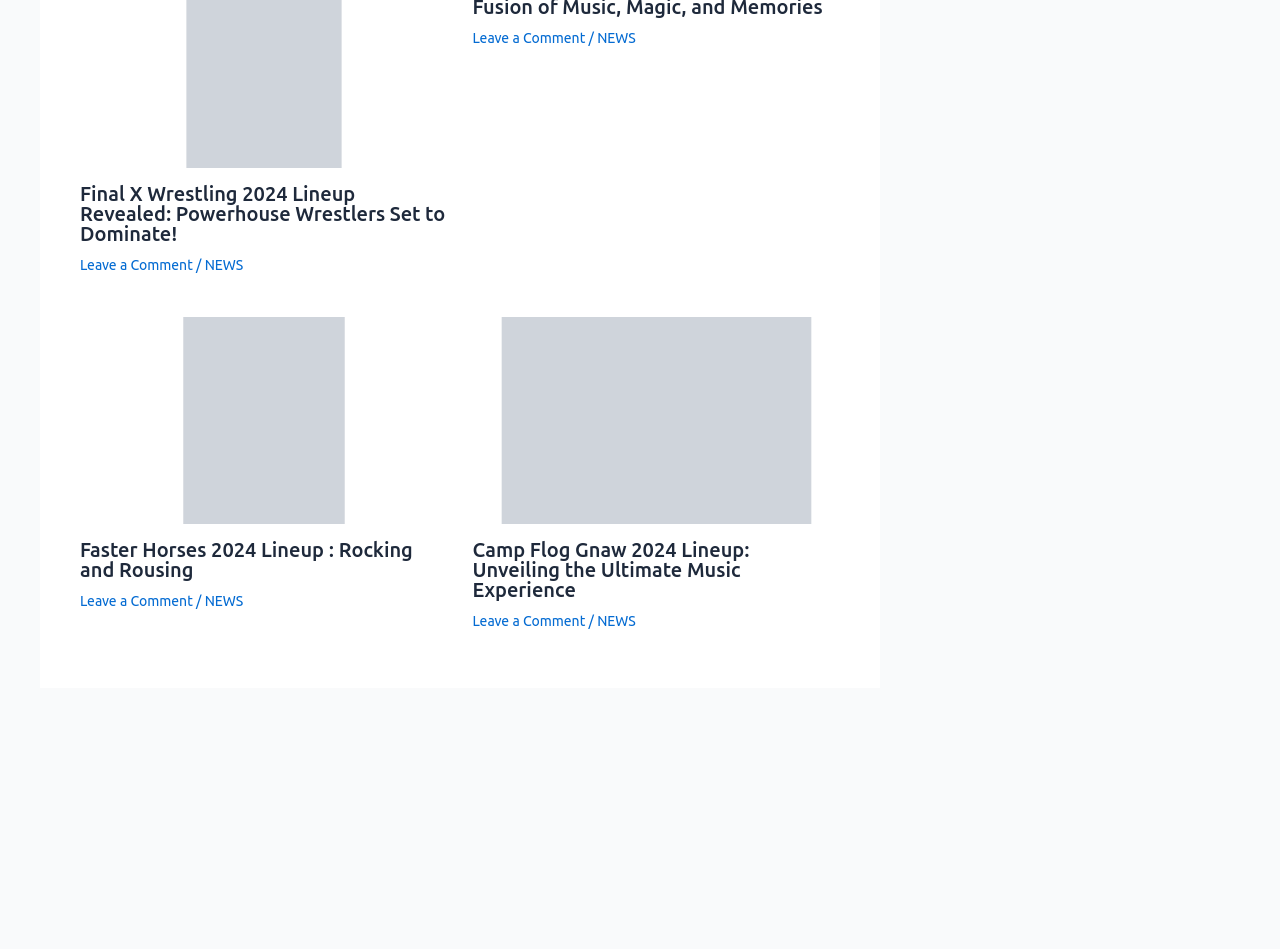Locate the bounding box coordinates of the area to click to fulfill this instruction: "Check out Camp Flog Gnaw 2024 Lineup". The bounding box should be presented as four float numbers between 0 and 1, in the order [left, top, right, bottom].

[0.369, 0.432, 0.656, 0.451]